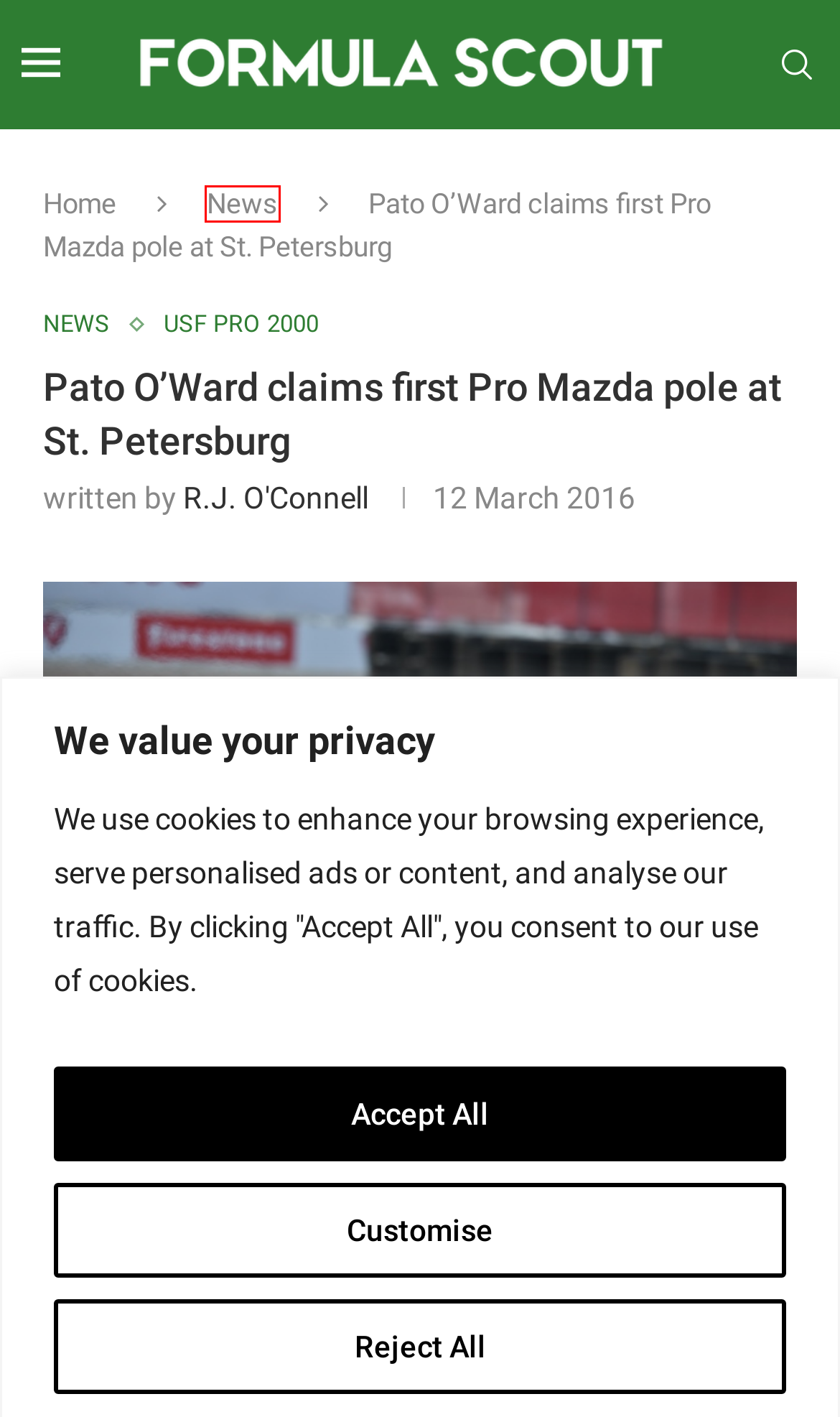You are presented with a screenshot of a webpage containing a red bounding box around a particular UI element. Select the best webpage description that matches the new webpage after clicking the element within the bounding box. Here are the candidates:
A. Privacy policy - Formula Scout
B. News Archives - Formula Scout
C. Contact us - Formula Scout
D. Formula Scout - Junior single-seater racing news and features from F1, F2, F3, F4 and more
E. Formula 3 Archives - Formula Scout
F. R.J. O'Connell, Author at Formula Scout
G. Join the Formula Scout team - Formula Scout
H. USF Pro 2000 Archives - Formula Scout

B